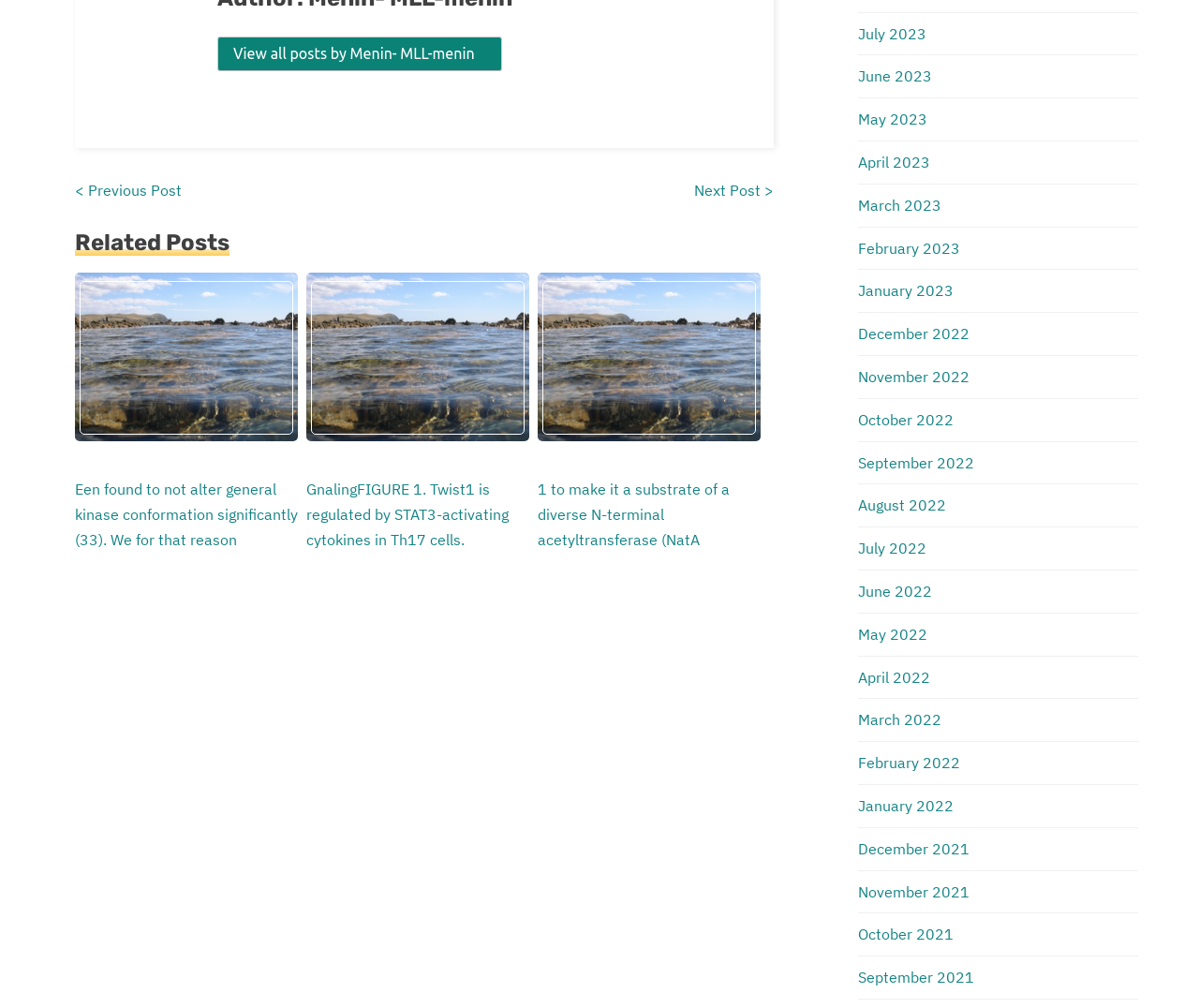Identify the bounding box coordinates for the element you need to click to achieve the following task: "Go to previous post". The coordinates must be four float values ranging from 0 to 1, formatted as [left, top, right, bottom].

[0.062, 0.179, 0.152, 0.198]